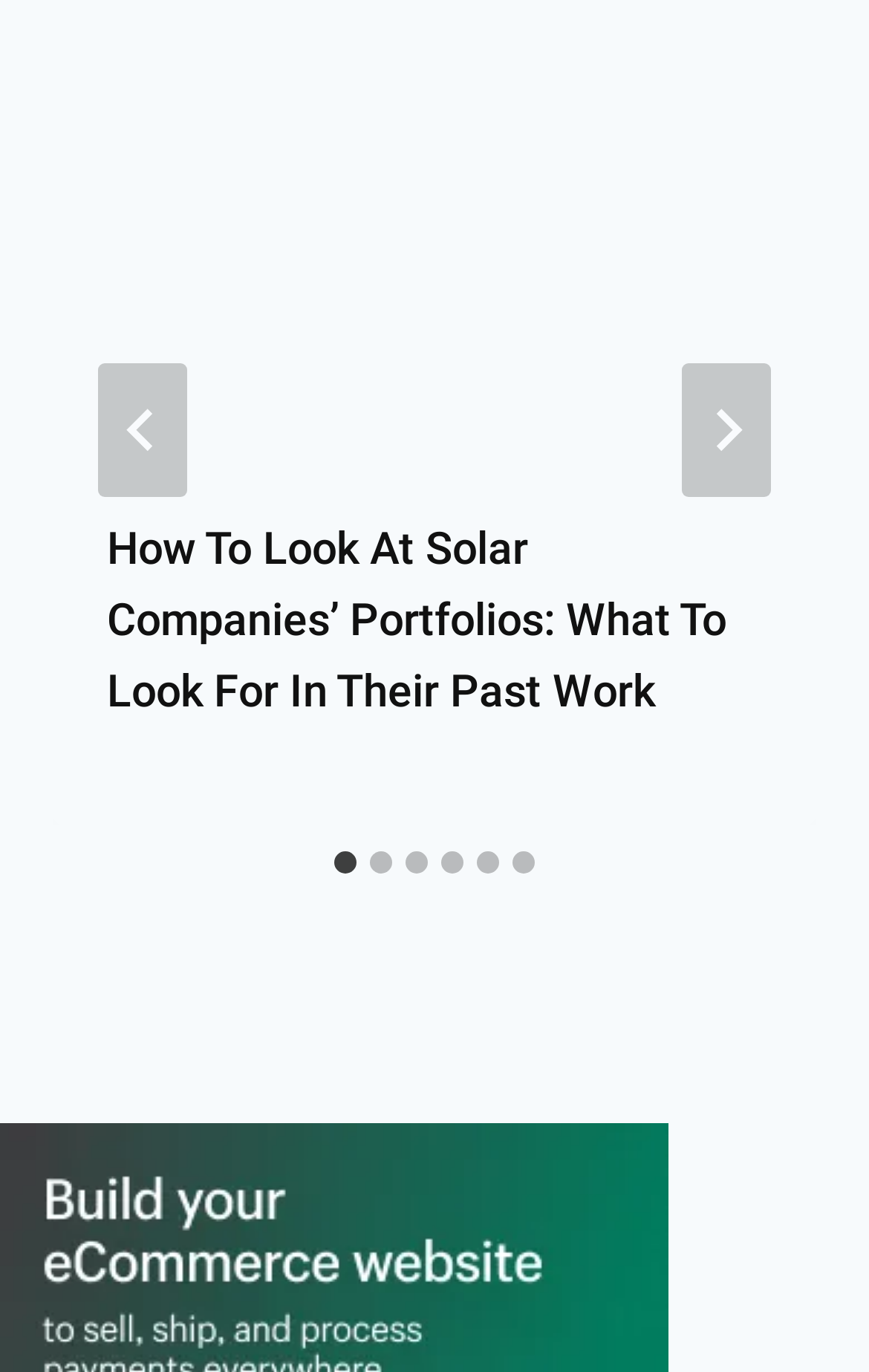Locate the bounding box coordinates of the item that should be clicked to fulfill the instruction: "access nusaslots website".

None